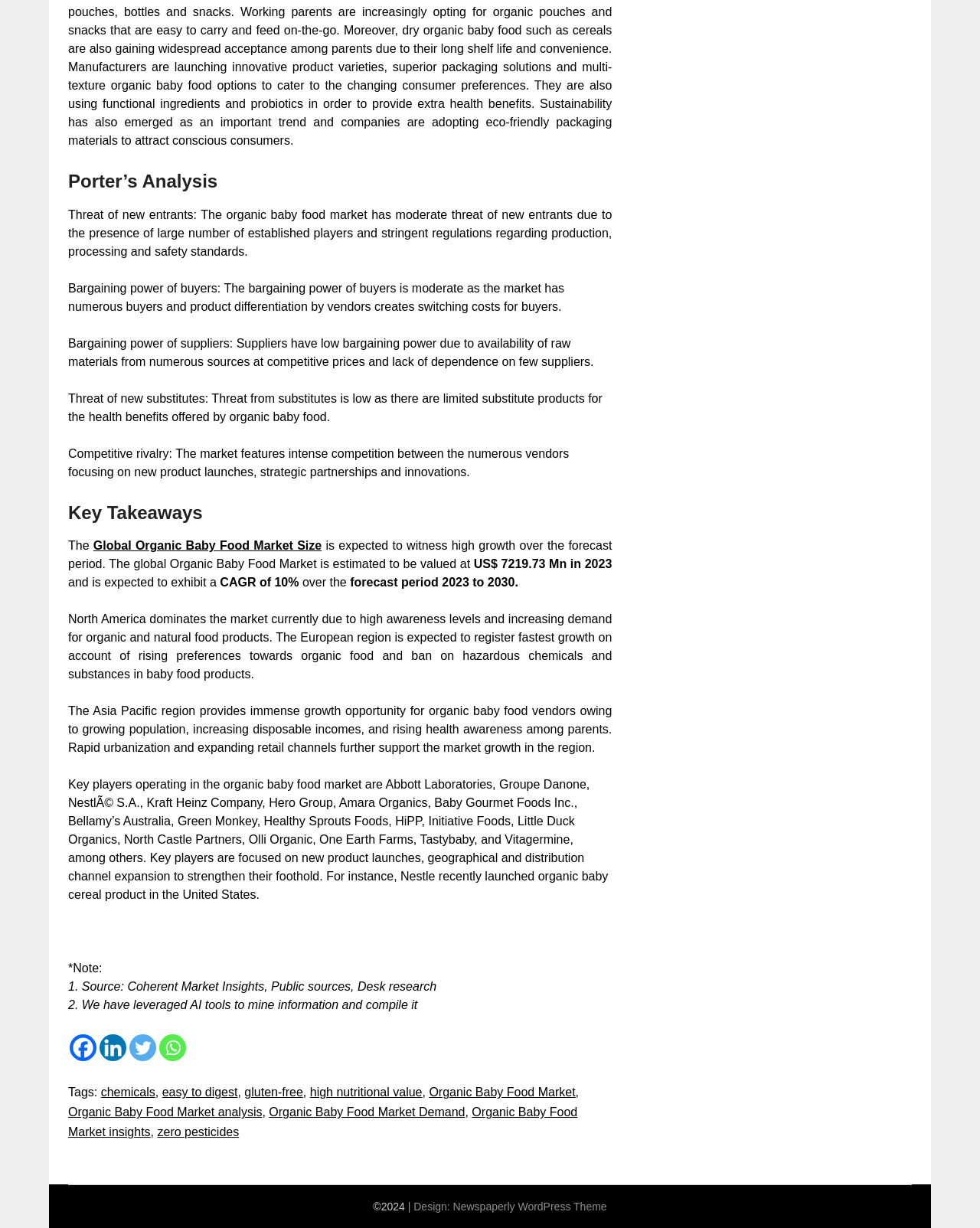Provide the bounding box coordinates of the section that needs to be clicked to accomplish the following instruction: "Read about the Key Takeaways of the Organic Baby Food Market."

[0.07, 0.407, 0.624, 0.428]